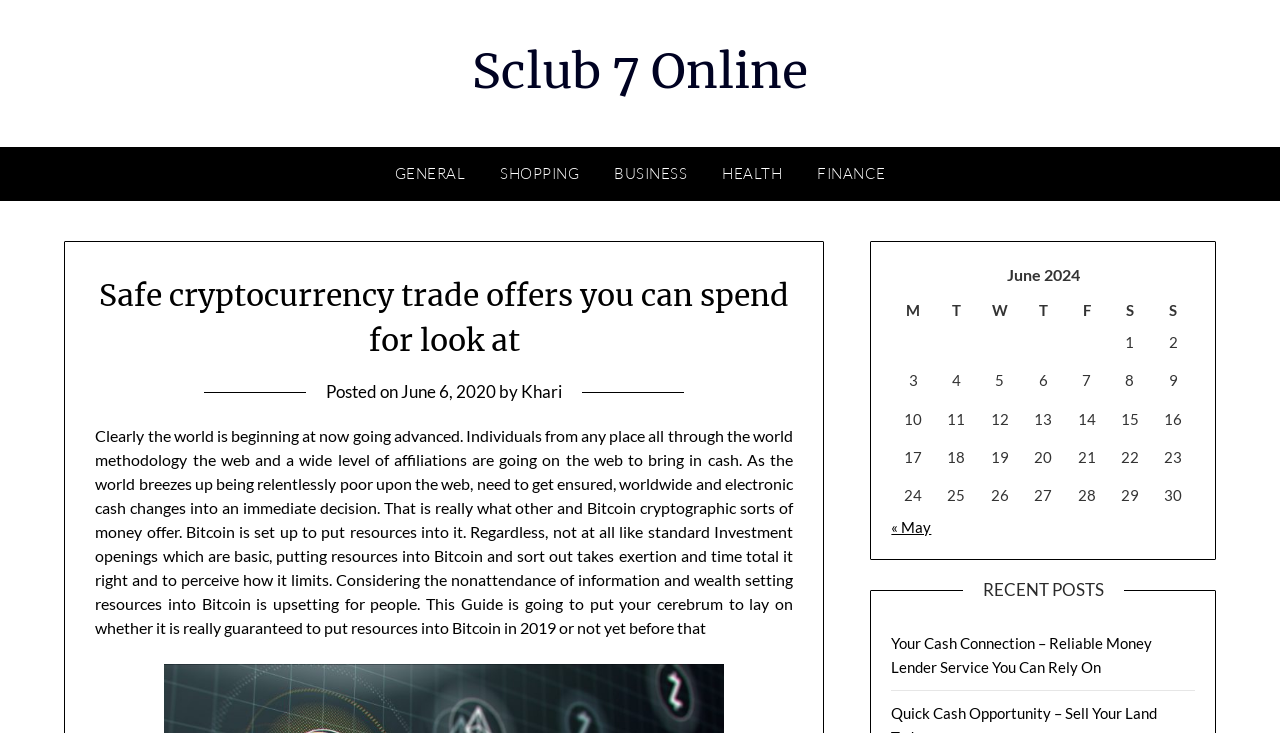Specify the bounding box coordinates of the element's region that should be clicked to achieve the following instruction: "Read the recent post 'Your Cash Connection – Reliable Money Lender Service You Can Rely On'". The bounding box coordinates consist of four float numbers between 0 and 1, in the format [left, top, right, bottom].

[0.696, 0.865, 0.9, 0.923]